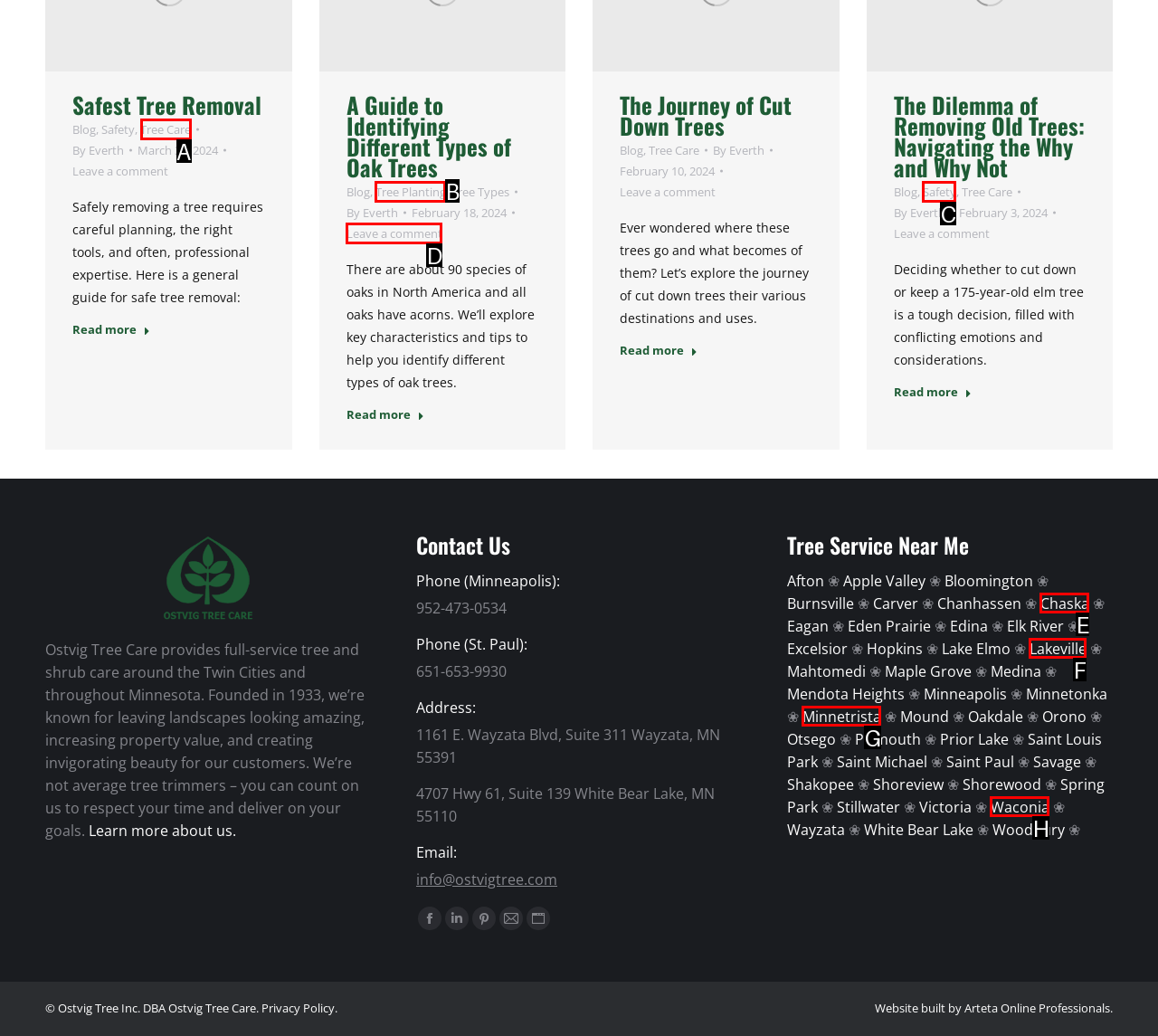Identify the letter of the UI element that fits the description: Leave a comment
Respond with the letter of the option directly.

D